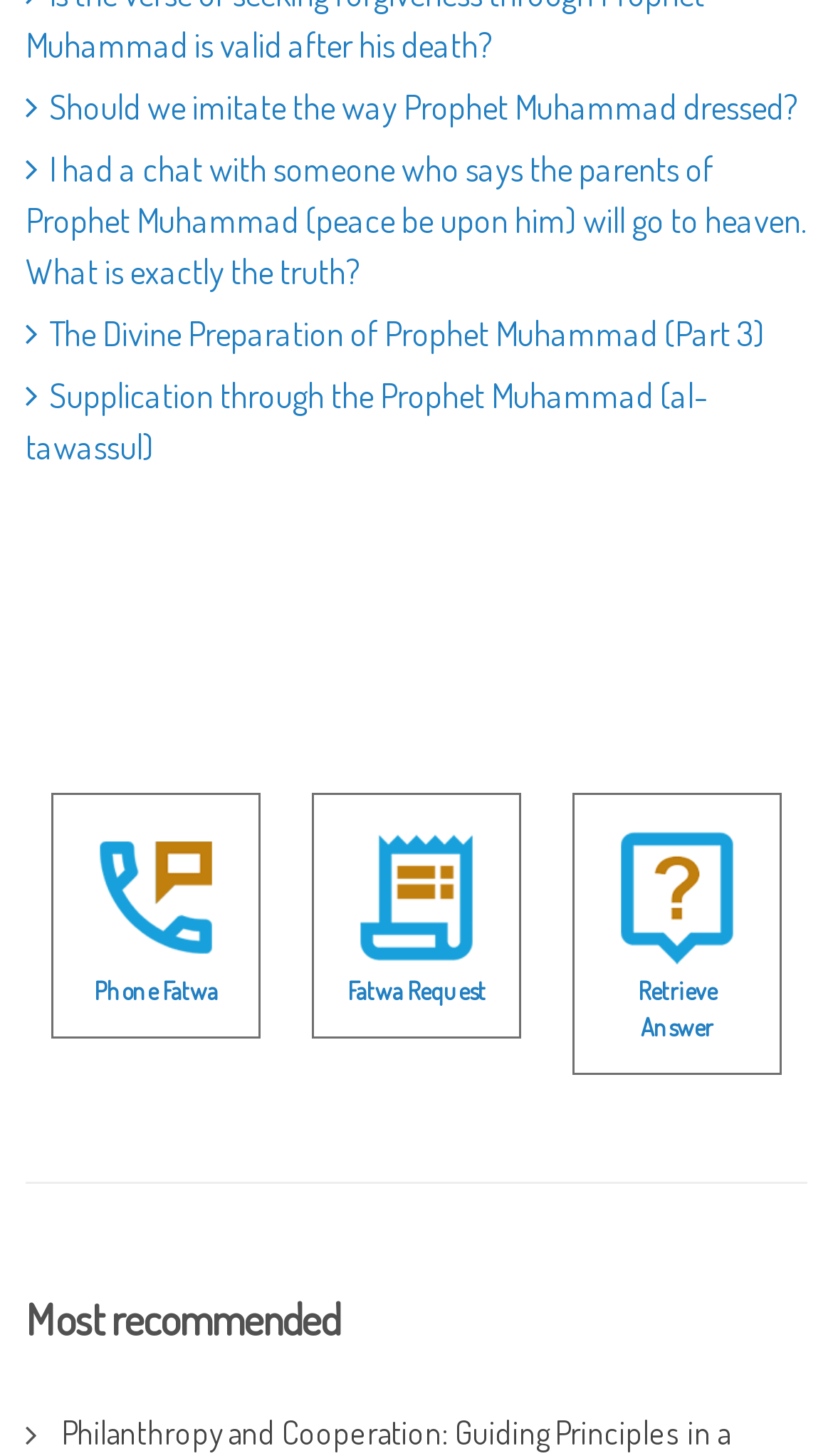From the screenshot, find the bounding box of the UI element matching this description: "Fatwa Request". Supply the bounding box coordinates in the form [left, top, right, bottom], each a float between 0 and 1.

[0.417, 0.669, 0.583, 0.691]